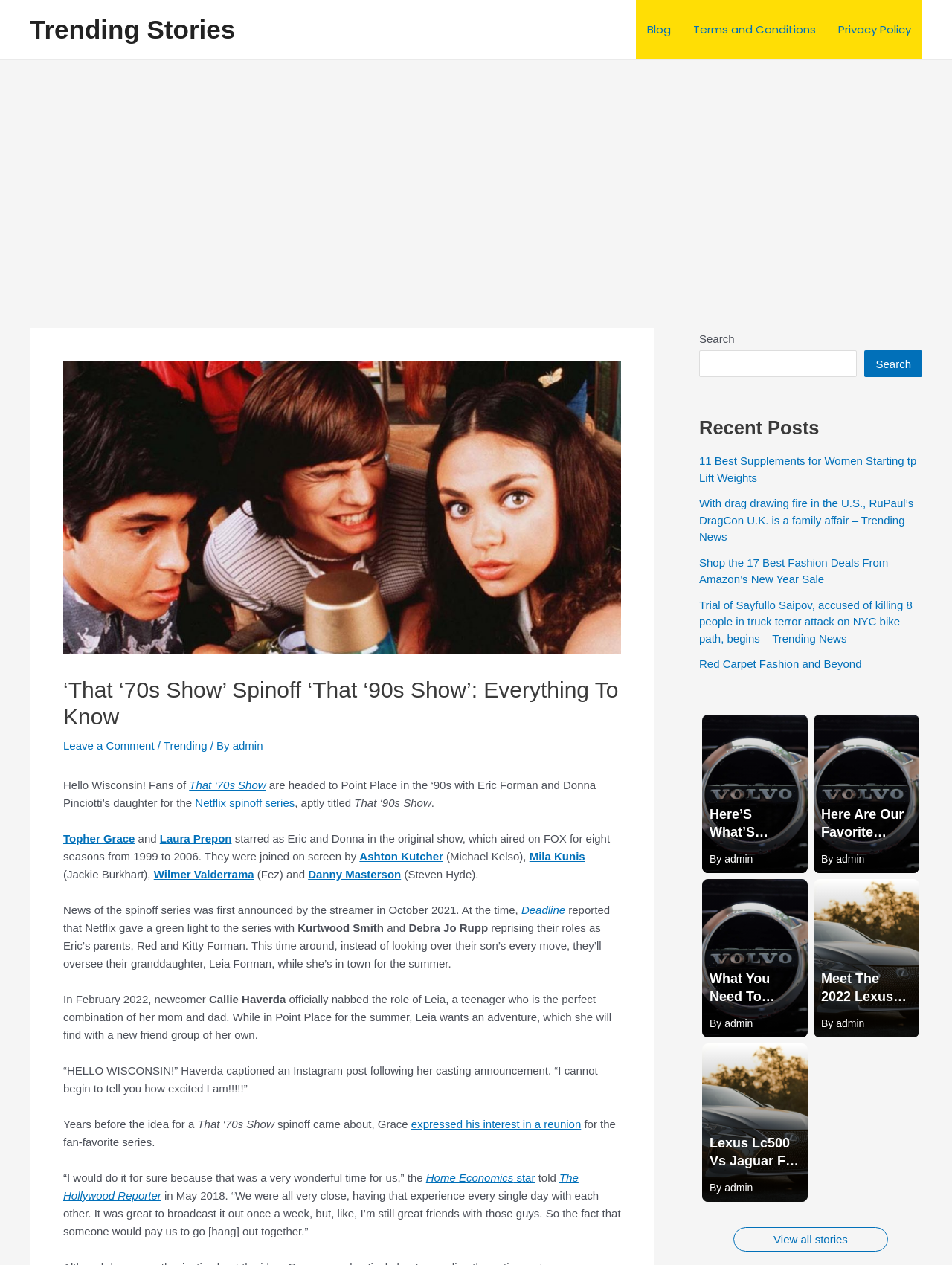Locate the bounding box coordinates of the UI element described by: "Mila Kunis". Provide the coordinates as four float numbers between 0 and 1, formatted as [left, top, right, bottom].

[0.556, 0.672, 0.615, 0.682]